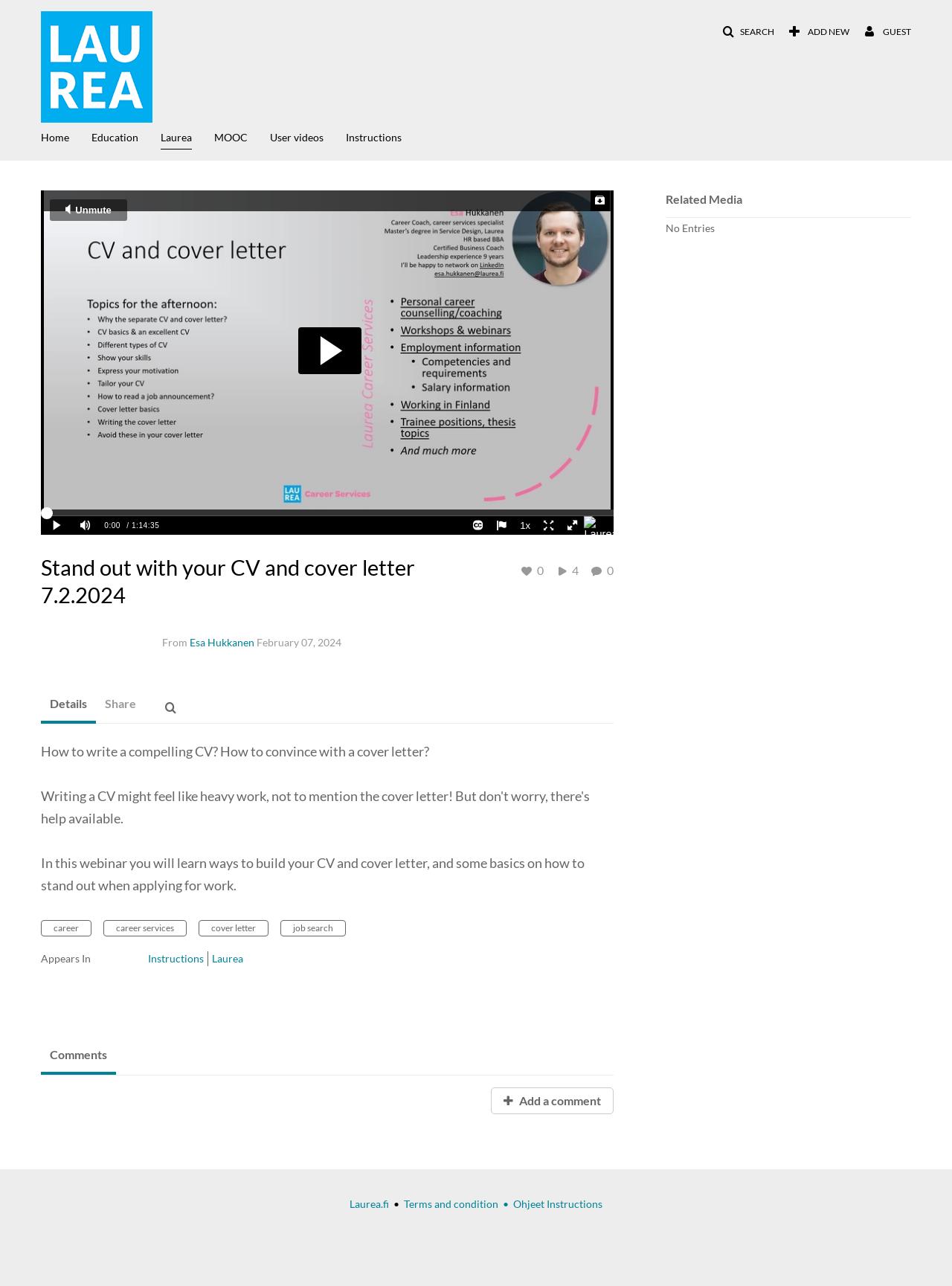What is the date of the webinar?
Answer the question with just one word or phrase using the image.

February 07, 2024